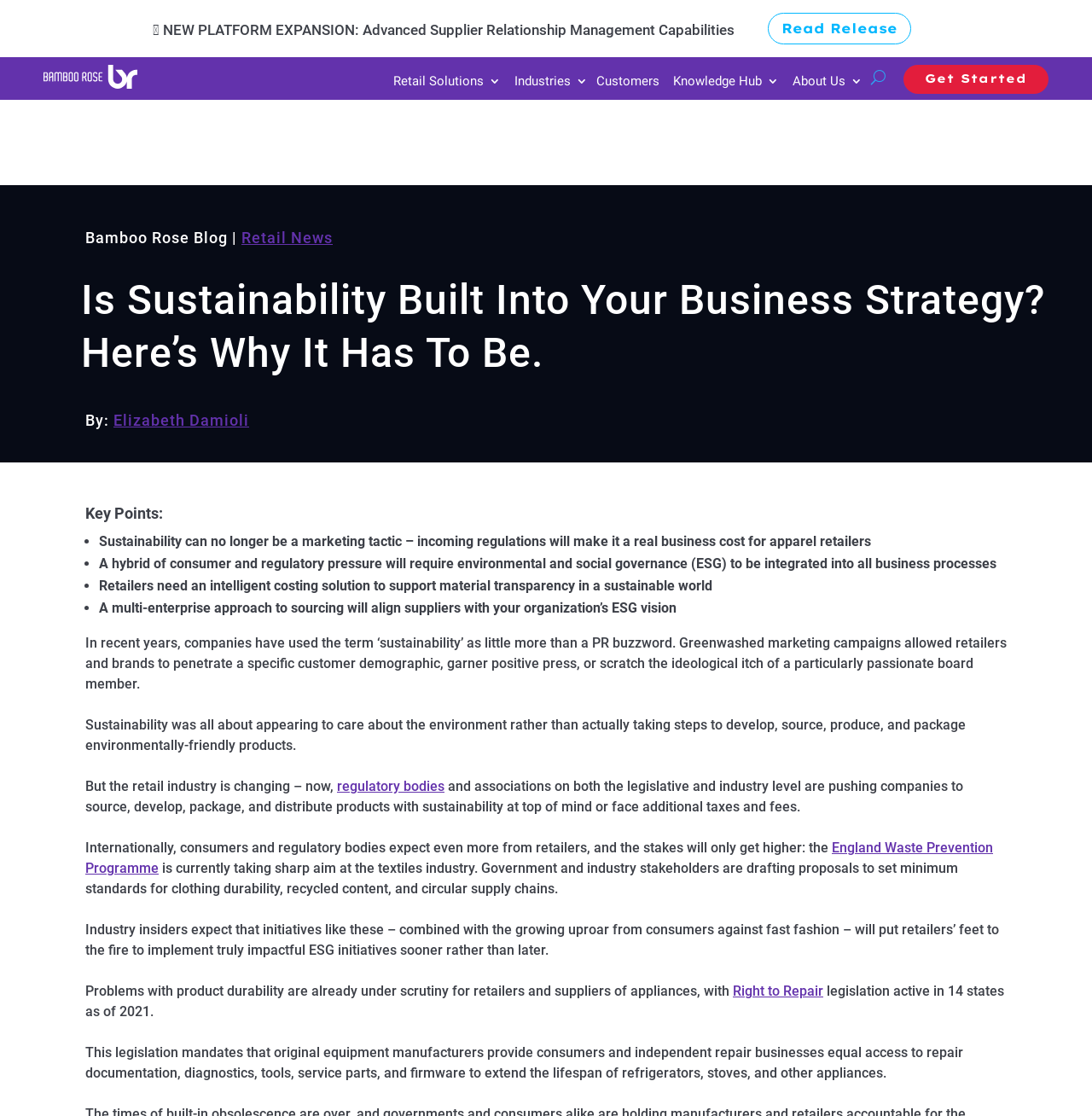Respond to the question below with a single word or phrase: What is the author of the blog post?

Elizabeth Damioli